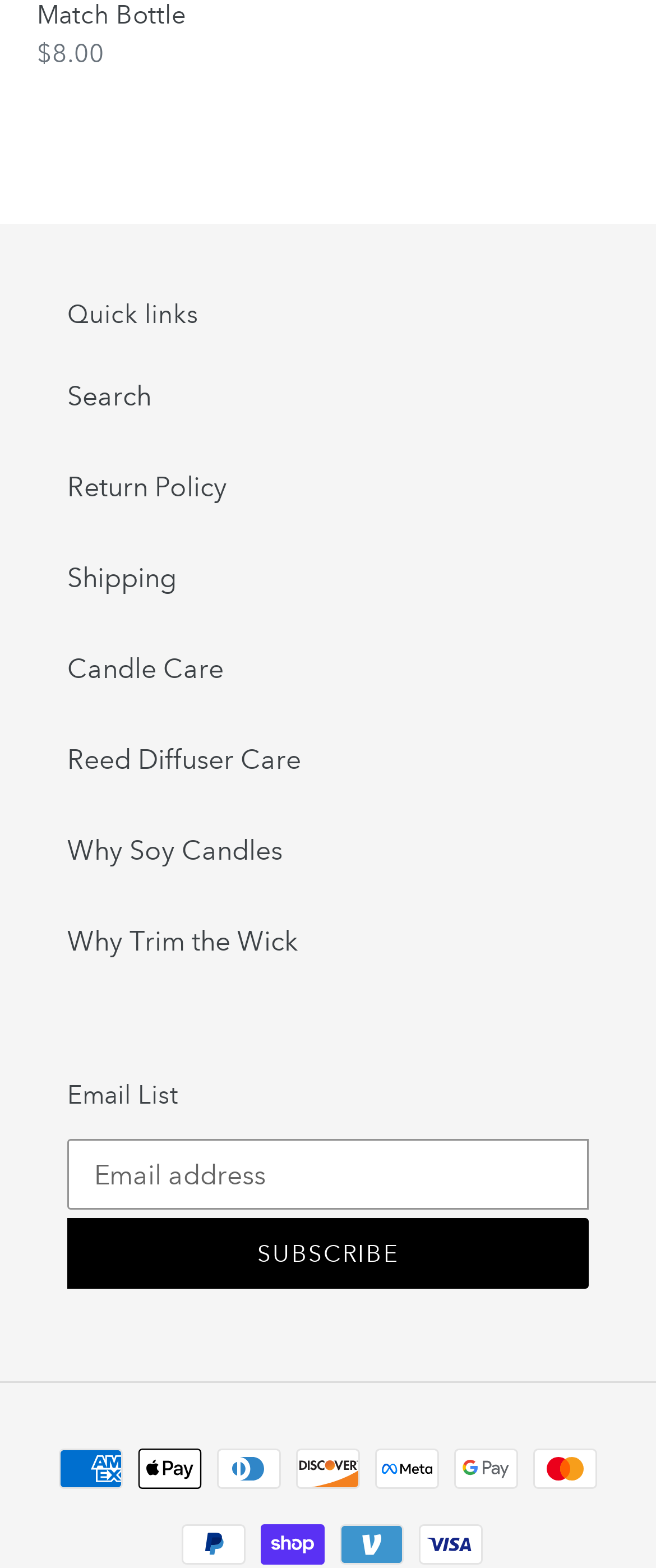How many quick links are available?
Please give a well-detailed answer to the question.

The quick links are located in the section labeled 'Quick links'. There are 6 links available, including 'Search', 'Return Policy', 'Shipping', 'Candle Care', 'Reed Diffuser Care', and 'Why Soy Candles'.